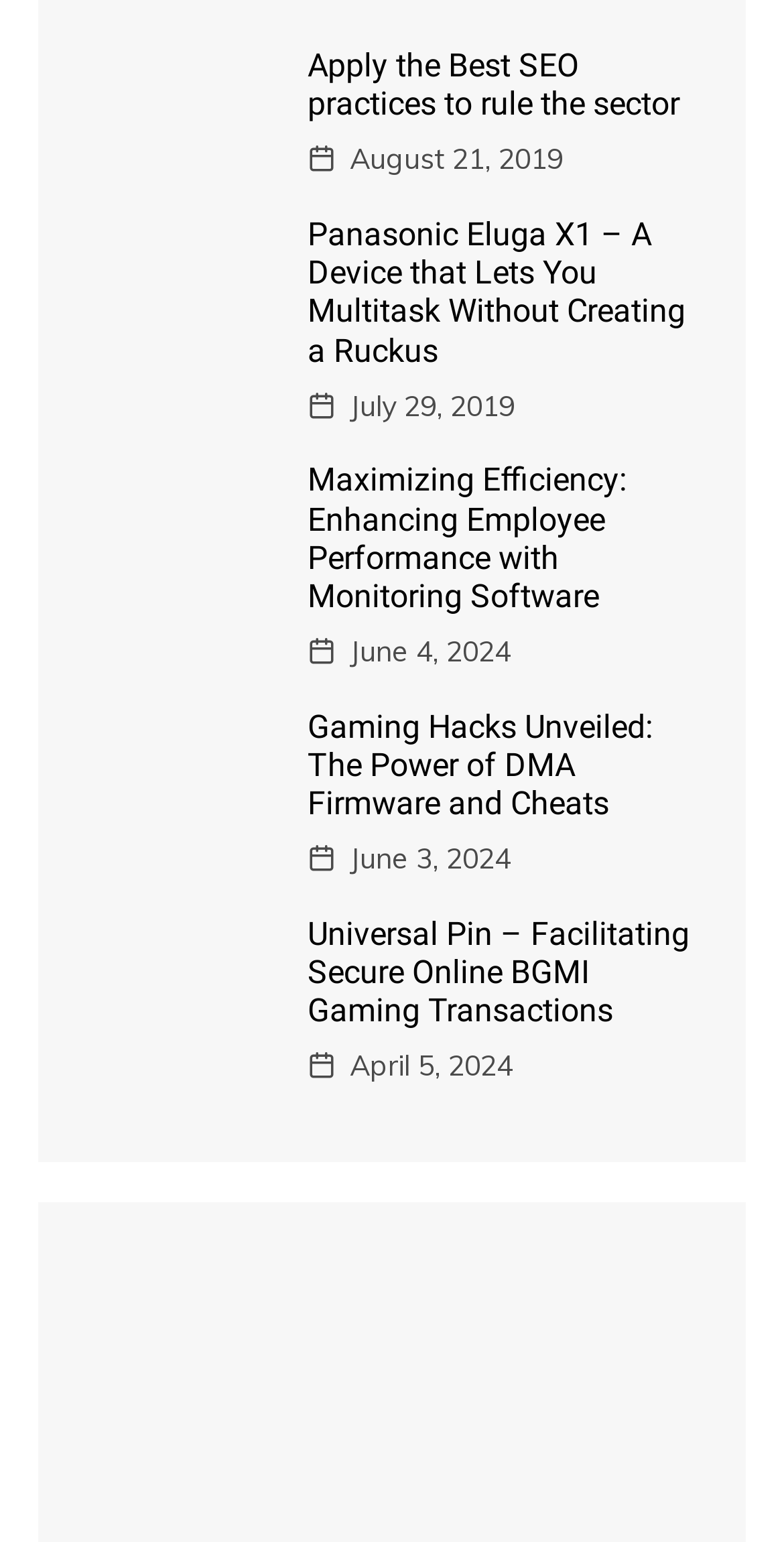Examine the image carefully and respond to the question with a detailed answer: 
How many articles are listed on this webpage?

There are five article titles listed on this webpage, each with a corresponding image and date. The titles are 'Apply the Best SEO practices to rule the sector', 'Panasonic Eluga X1 – A Device that Lets You Multitask Without Creating a Ruckus', 'Maximizing Efficiency: Enhancing Employee Performance with Monitoring Software', 'Gaming Hacks Unveiled: The Power of DMA Firmware and Cheats', and 'Universal Pin – Facilitating Secure Online BGMI Gaming Transactions'.